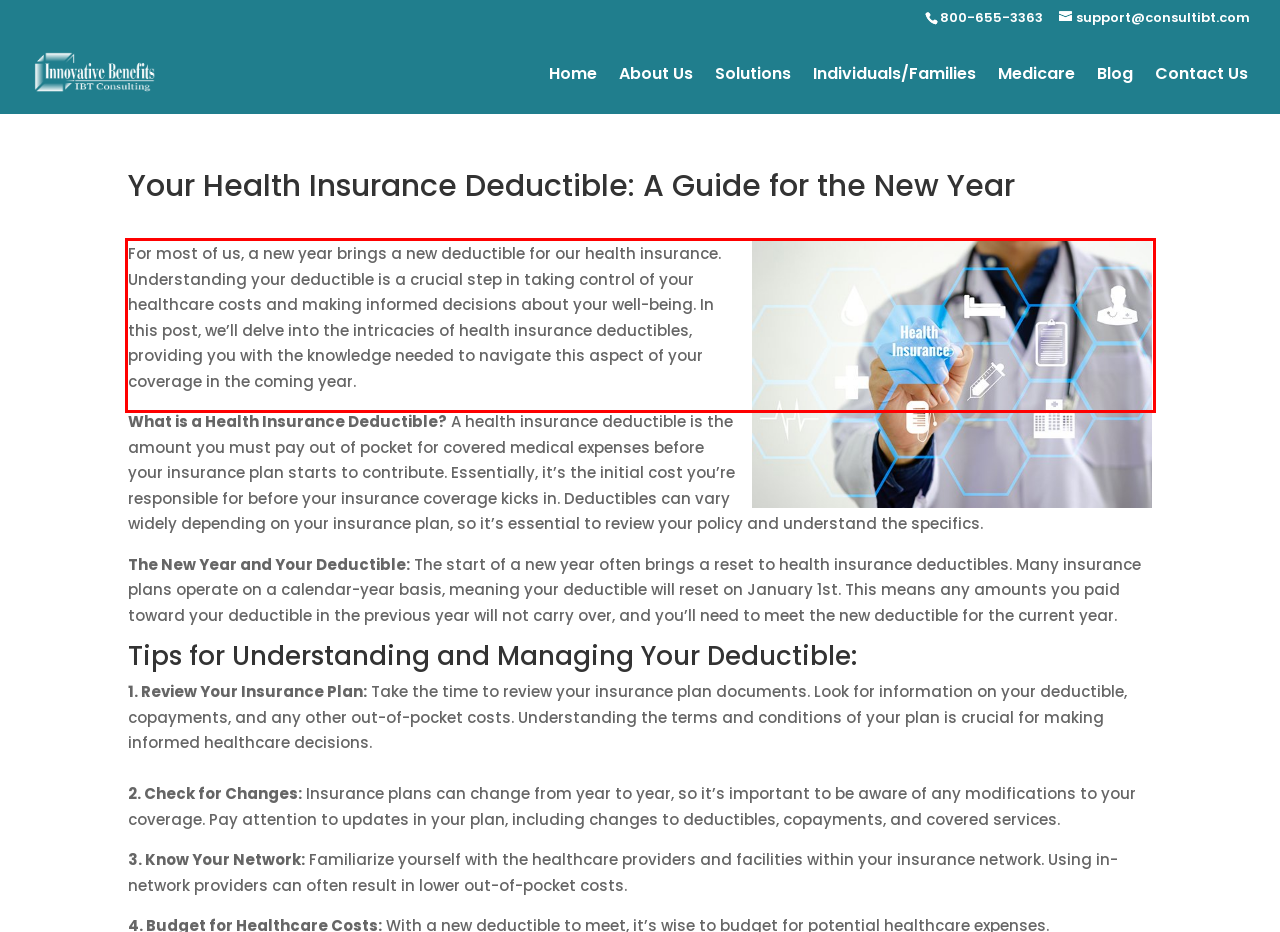Review the screenshot of the webpage and recognize the text inside the red rectangle bounding box. Provide the extracted text content.

For most of us, a new year brings a new deductible for our health insurance. Understanding your deductible is a crucial step in taking control of your healthcare costs and making informed decisions about your well-being. In this post, we’ll delve into the intricacies of health insurance deductibles, providing you with the knowledge needed to navigate this aspect of your coverage in the coming year.